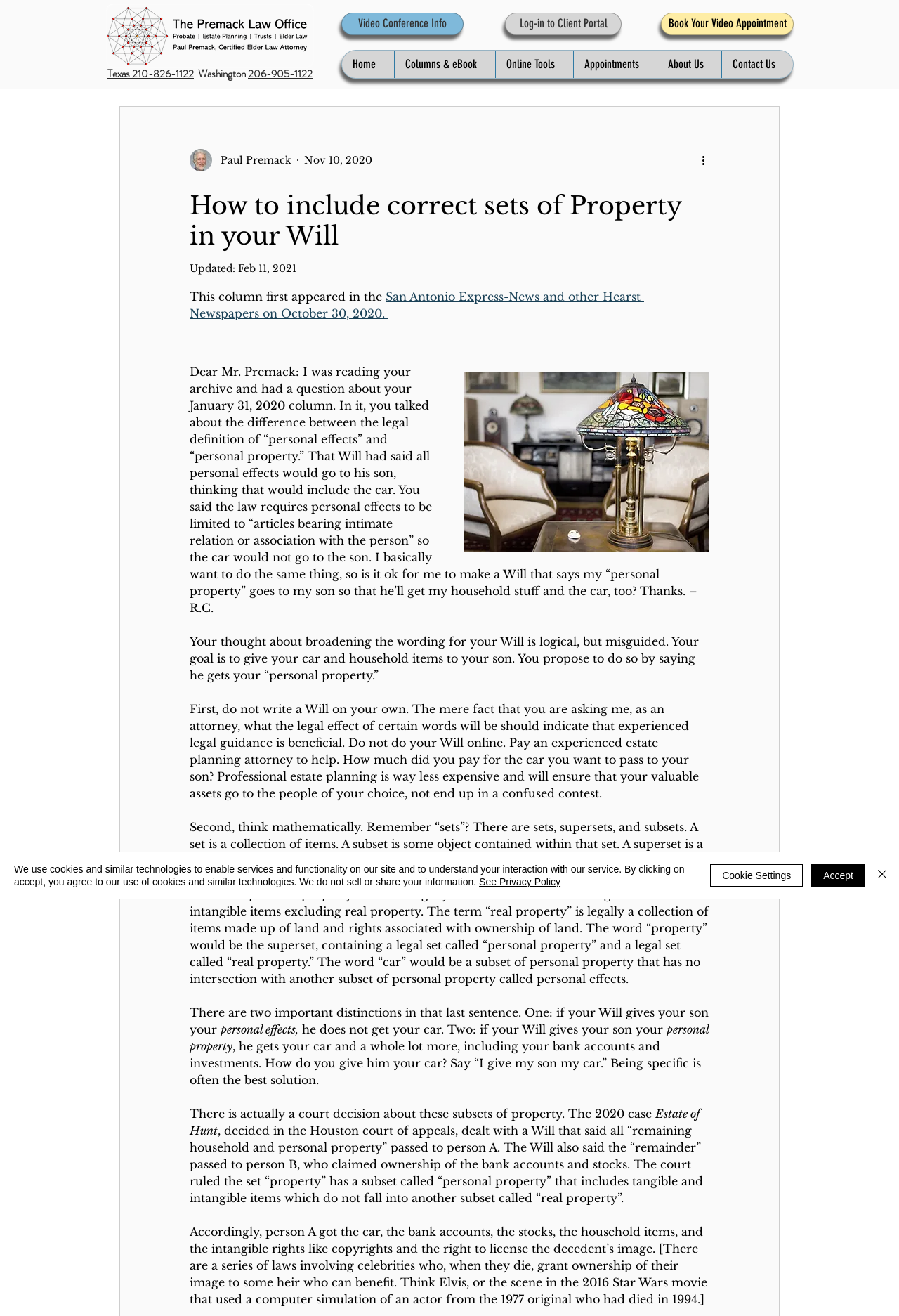Please find and generate the text of the main heading on the webpage.

How to include correct sets of Property in your Will